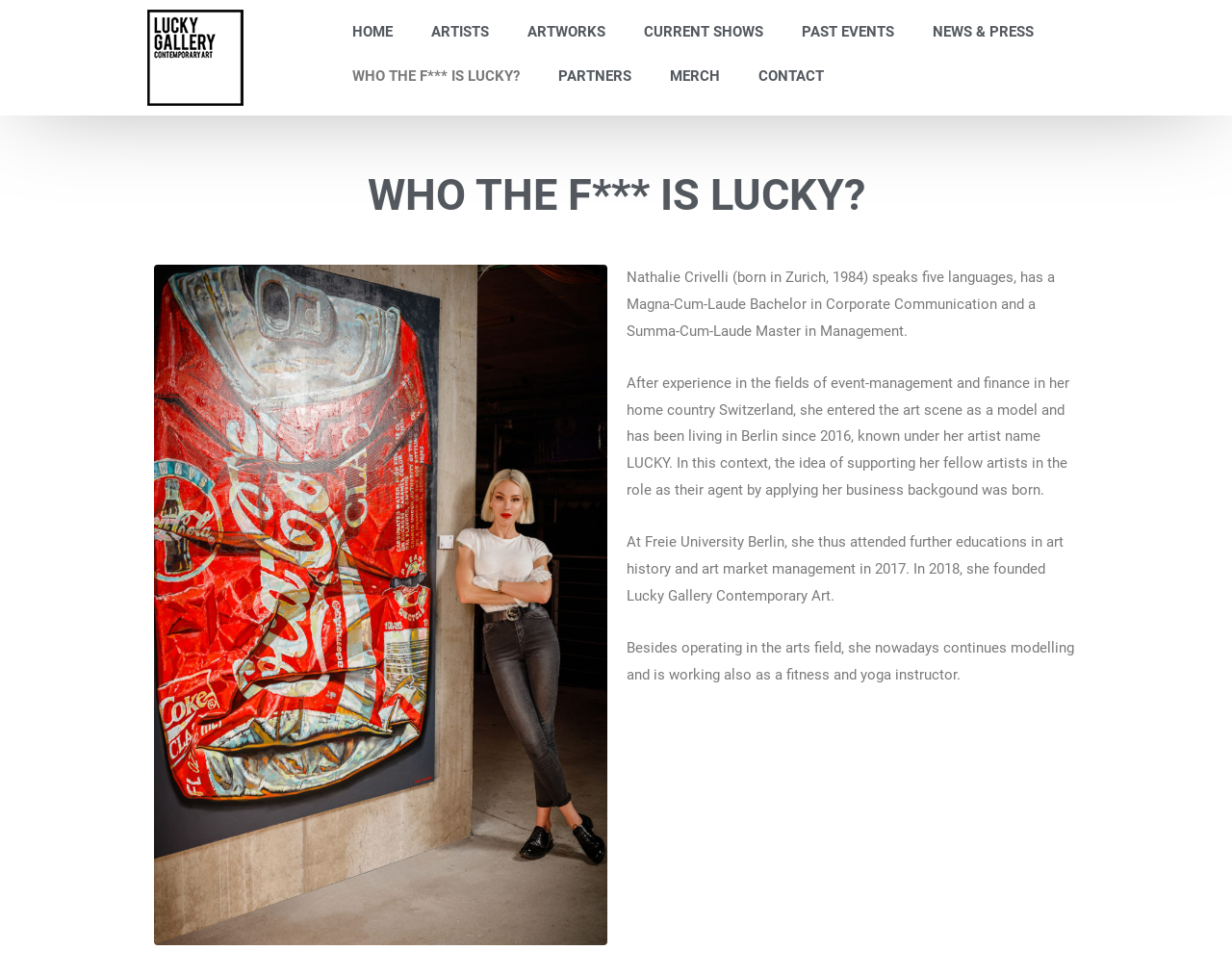Where did Nathalie Crivelli found Lucky Gallery Contemporary Art?
Using the image, provide a concise answer in one word or a short phrase.

Berlin